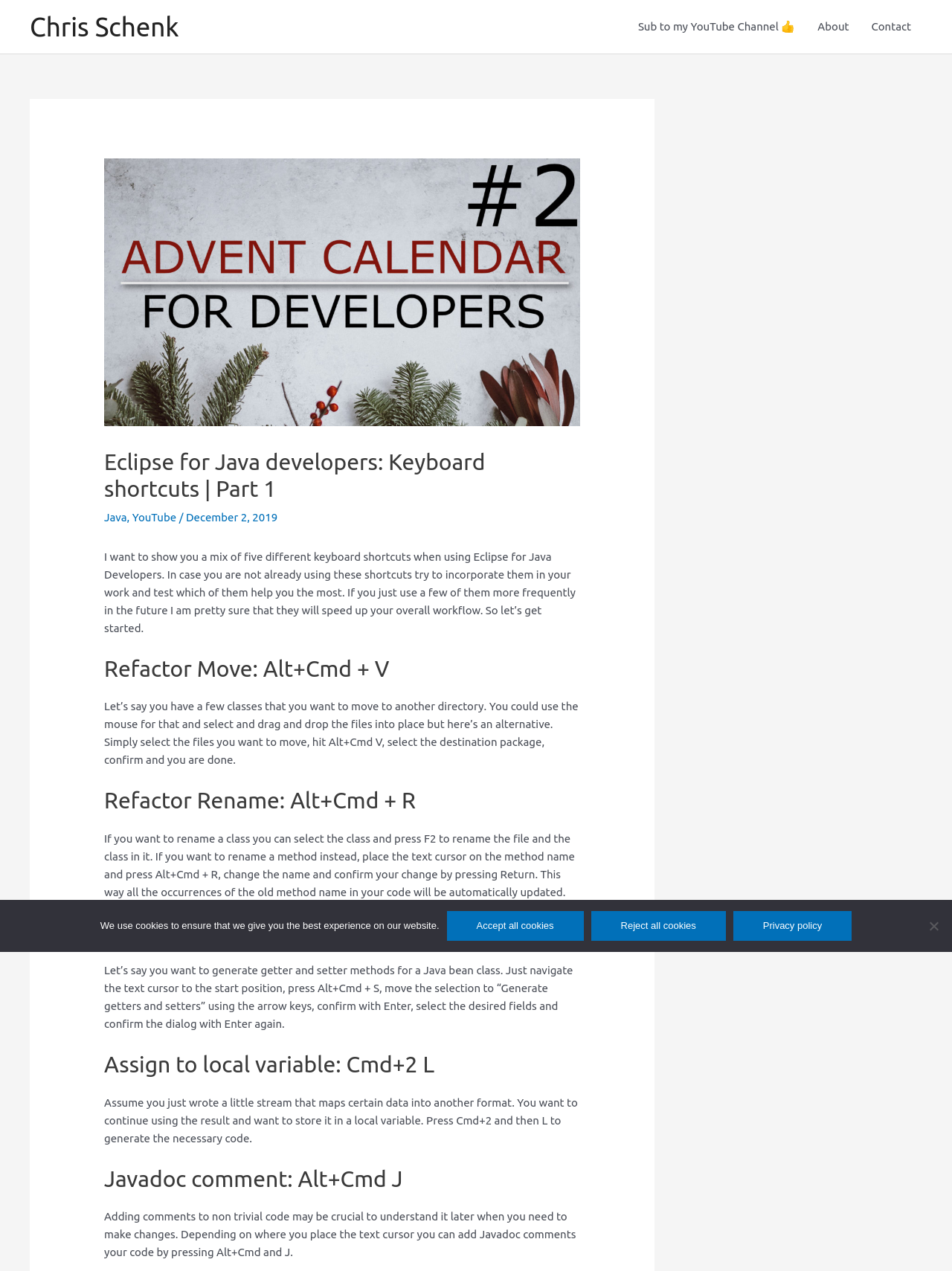Provide an in-depth caption for the webpage.

This webpage is about Eclipse for Java developers, specifically focusing on keyboard shortcuts. At the top left, there is a link to the author's name, Chris Schenk. To the right of the author's name, there is a navigation section with links to the YouTube channel, About, and Contact pages.

Below the navigation section, there is a header section with a heading that reads "Eclipse for Java developers: Keyboard shortcuts | Part 1". This heading is accompanied by links to "Java" and "YouTube", as well as a date, "December 2, 2019".

The main content of the page is divided into sections, each describing a different keyboard shortcut. There are five sections in total, each with a heading and a brief description of the shortcut. The sections are titled "Refactor Move: Alt+Cmd + V", "Refactor Rename: Alt+Cmd + R", "Source code context menu: Alt+Cmd + S", "Assign to local variable: Cmd+2 L", and "Javadoc comment: Alt+Cmd J". Each section provides a brief explanation of how to use the shortcut and its benefits.

At the bottom of the page, there is a cookie notice dialog with a message about using cookies to ensure the best experience on the website. The dialog has three links: "Accept all cookies", "Reject all cookies", and "Privacy policy".